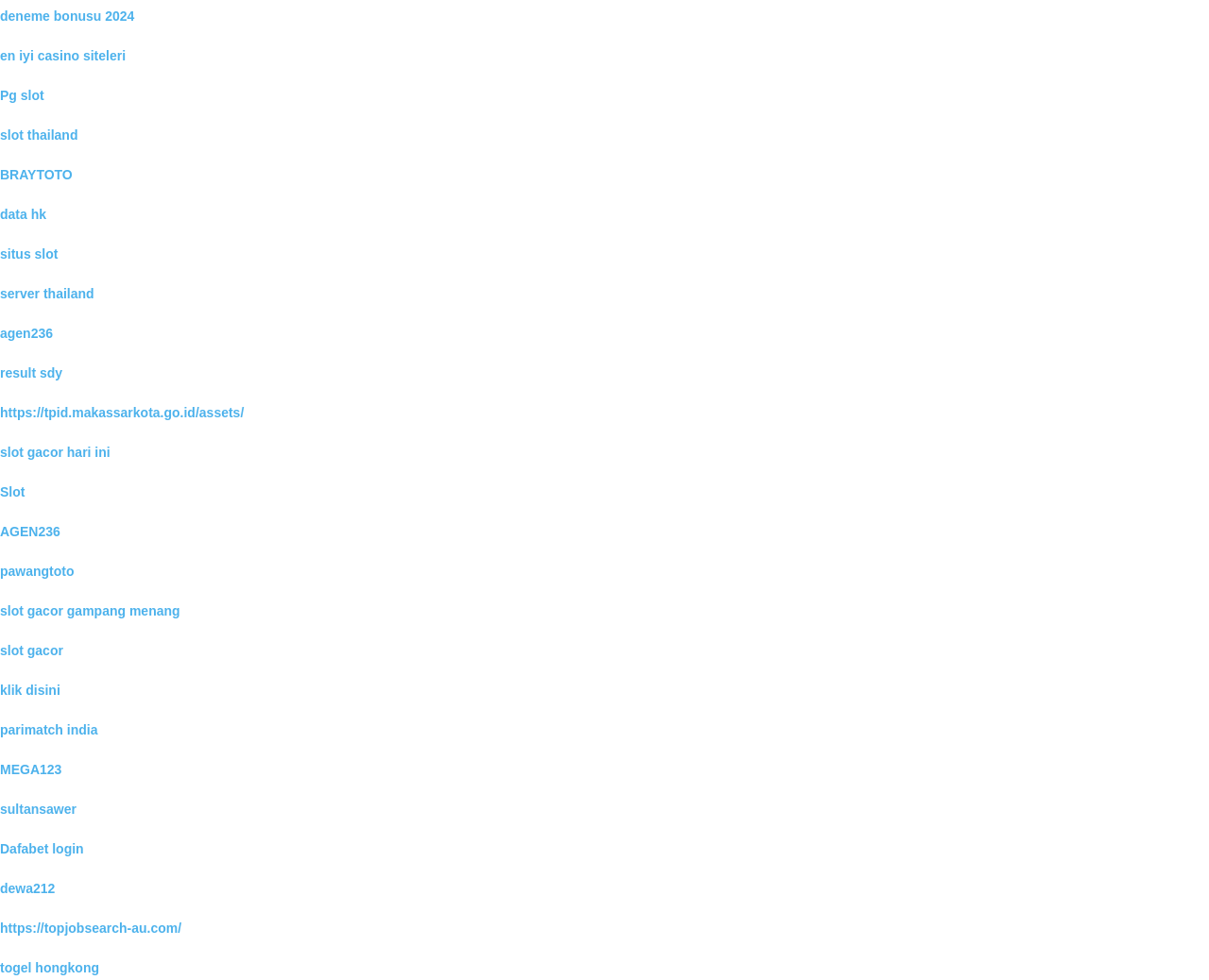Specify the bounding box coordinates of the element's area that should be clicked to execute the given instruction: "Order flowers". The coordinates should be four float numbers between 0 and 1, i.e., [left, top, right, bottom].

None